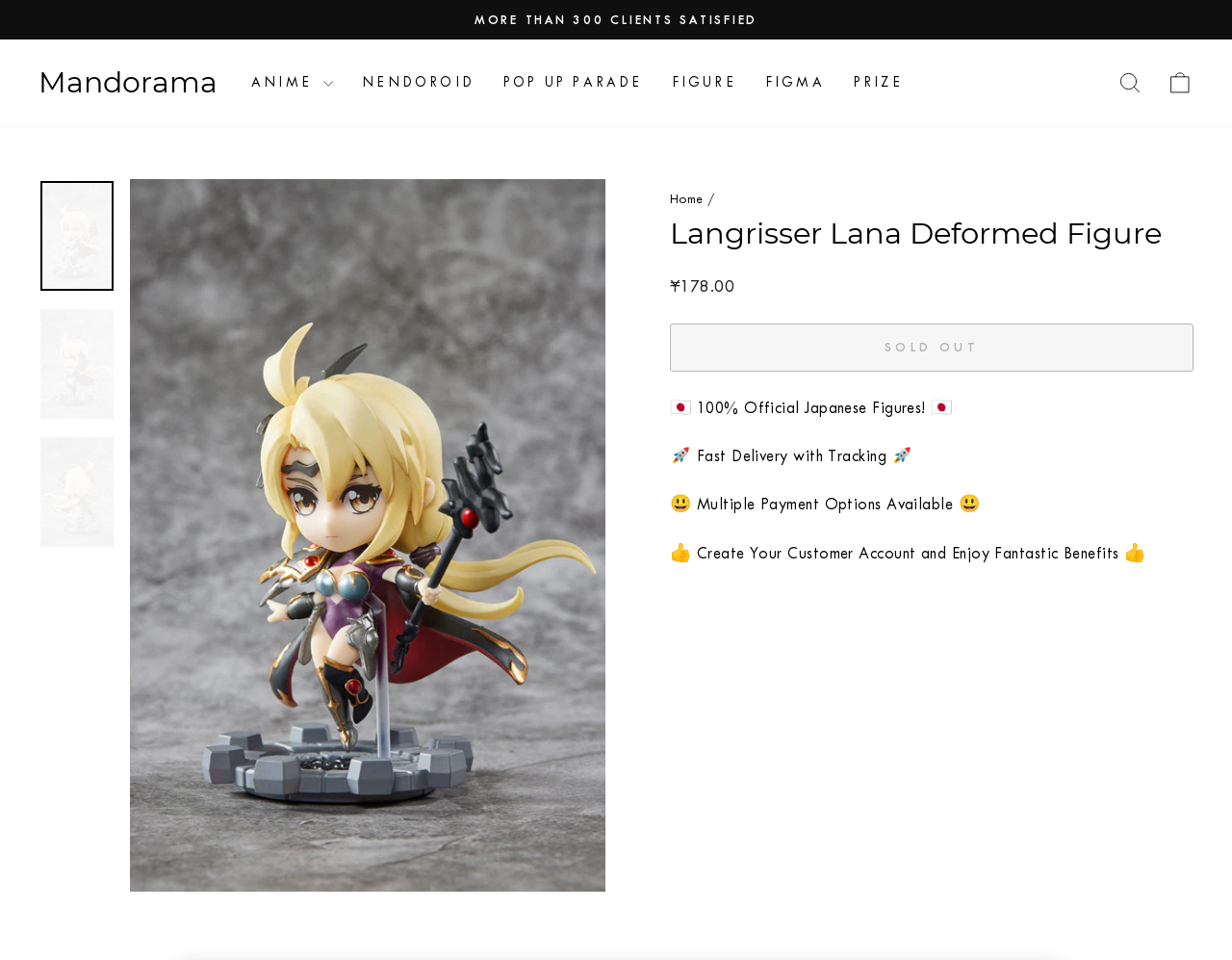Please identify the bounding box coordinates of the element's region that should be clicked to execute the following instruction: "Visit the 'Mandorama' website". The bounding box coordinates must be four float numbers between 0 and 1, i.e., [left, top, right, bottom].

[0.031, 0.068, 0.177, 0.105]